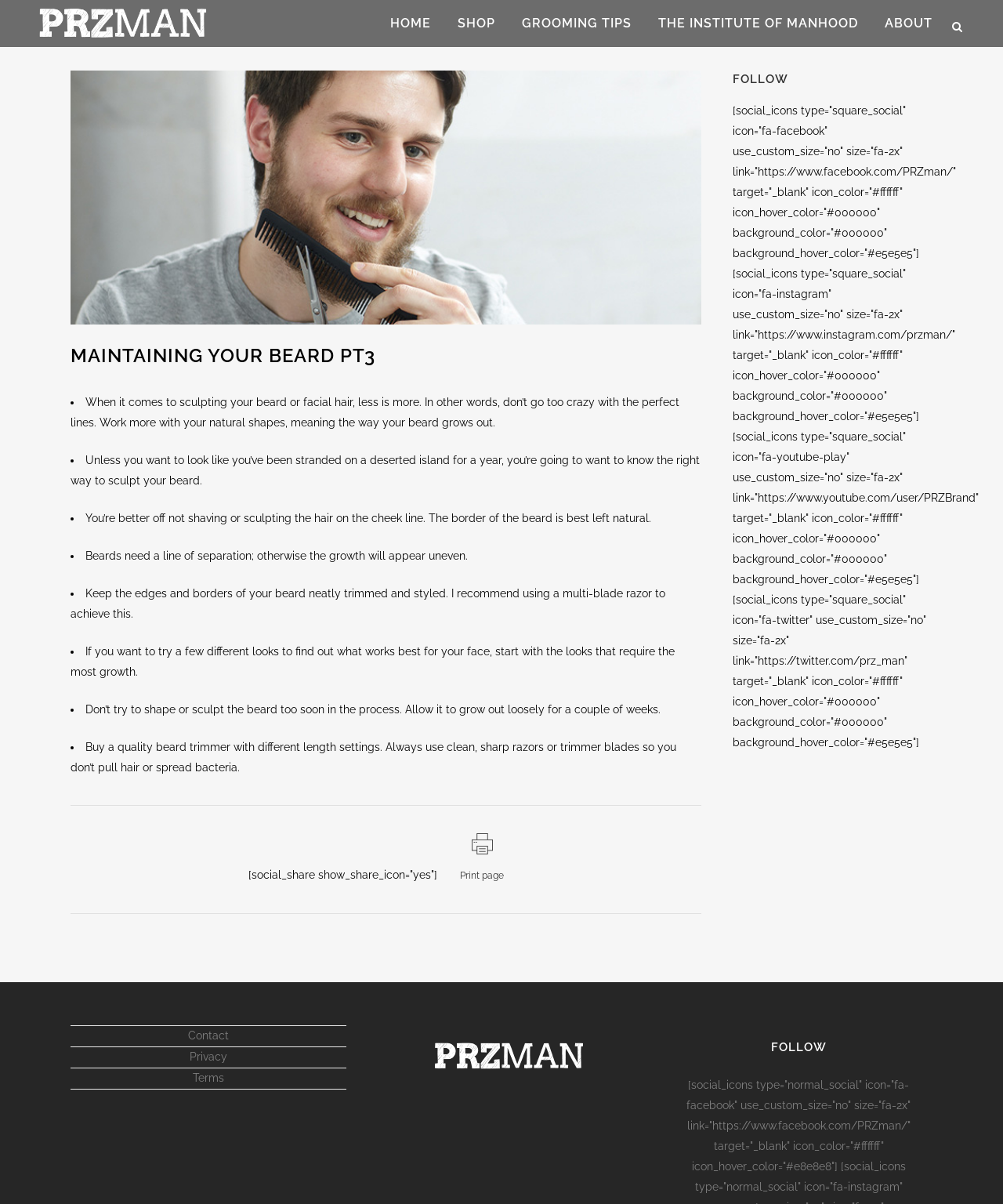Examine the image carefully and respond to the question with a detailed answer: 
What is the purpose of the 'Search' textbox?

The 'Search' textbox is likely intended for users to search for specific content or products within the website, allowing them to quickly find relevant information or items.